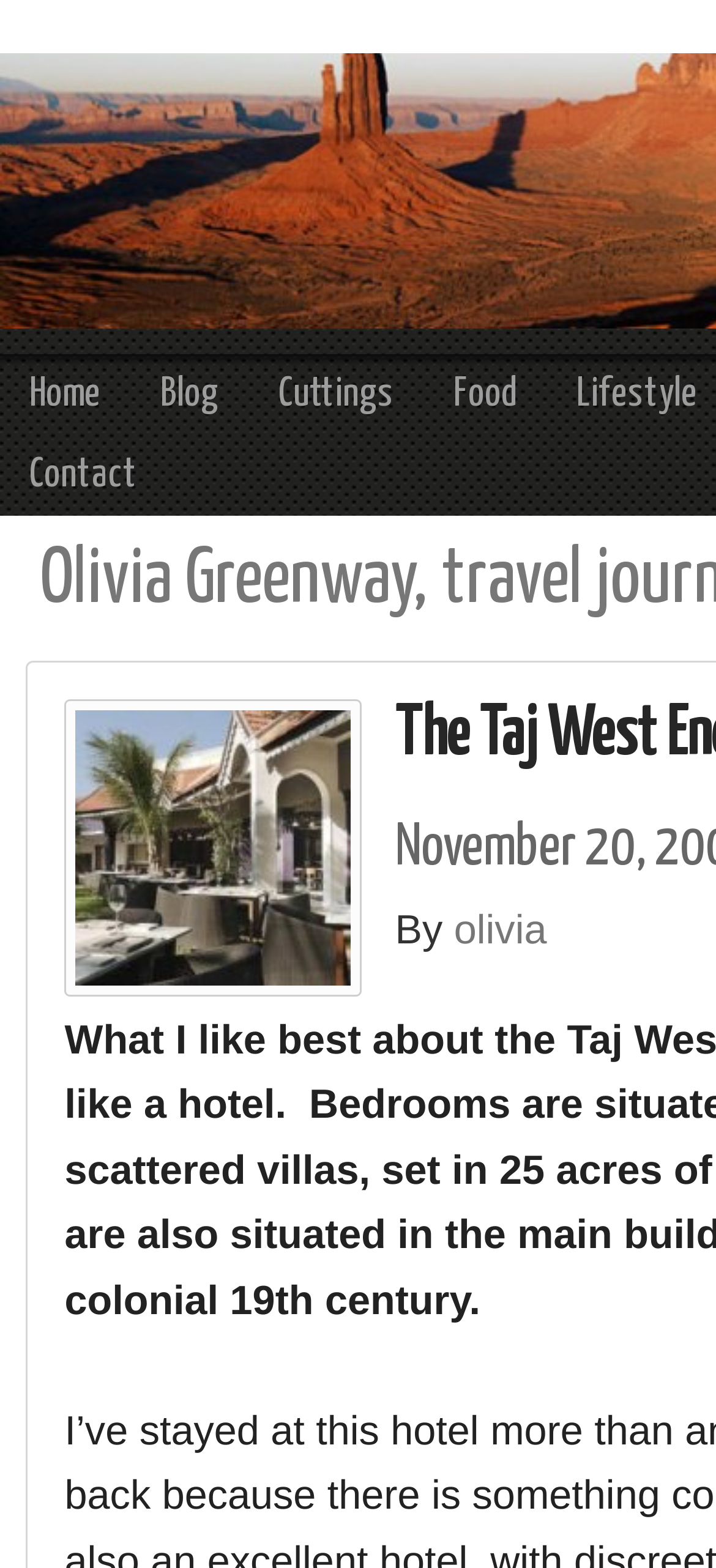Provide your answer in one word or a succinct phrase for the question: 
What is the position of the 'Contact' link?

Bottom left